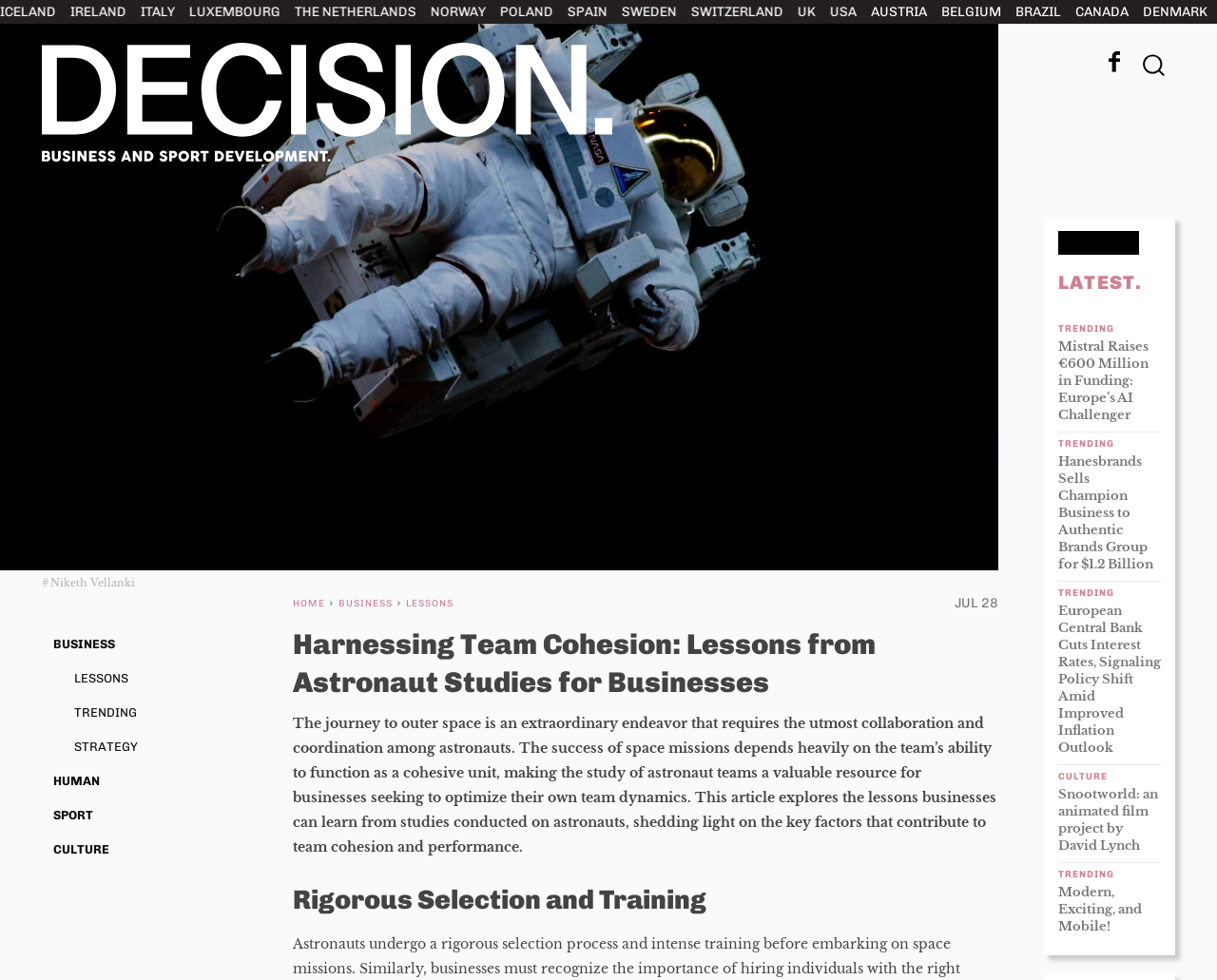What is the purpose of studying astronaut teams?
Answer the question with as much detail as possible.

According to the webpage, the study of astronaut teams is valuable for businesses seeking to optimize their own team dynamics. This is stated in the article introduction, which explains that the success of space missions depends on the team's ability to function as a cohesive unit.